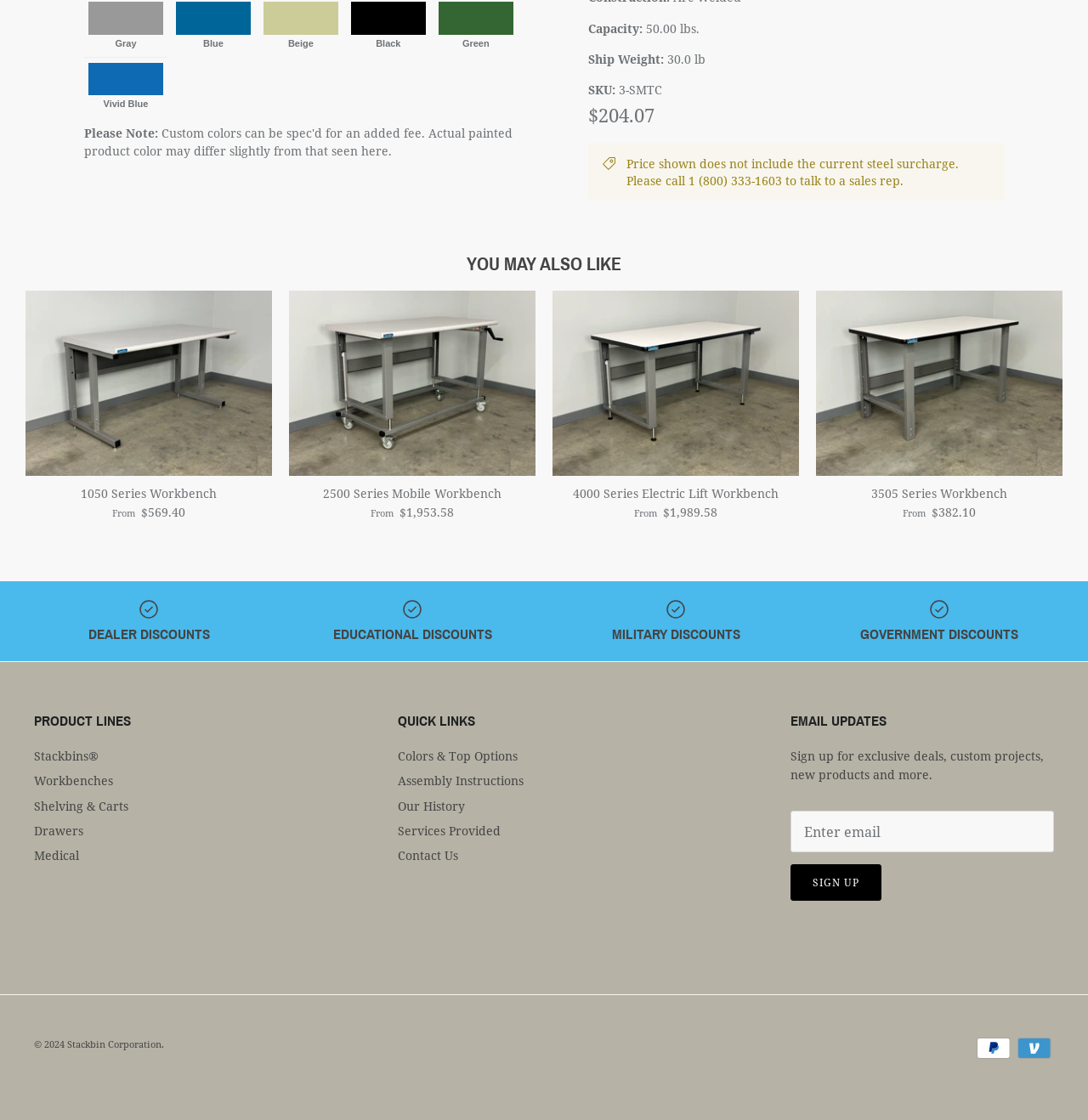Given the description "Left", provide the bounding box coordinates of the corresponding UI element.

[0.75, 0.331, 0.773, 0.353]